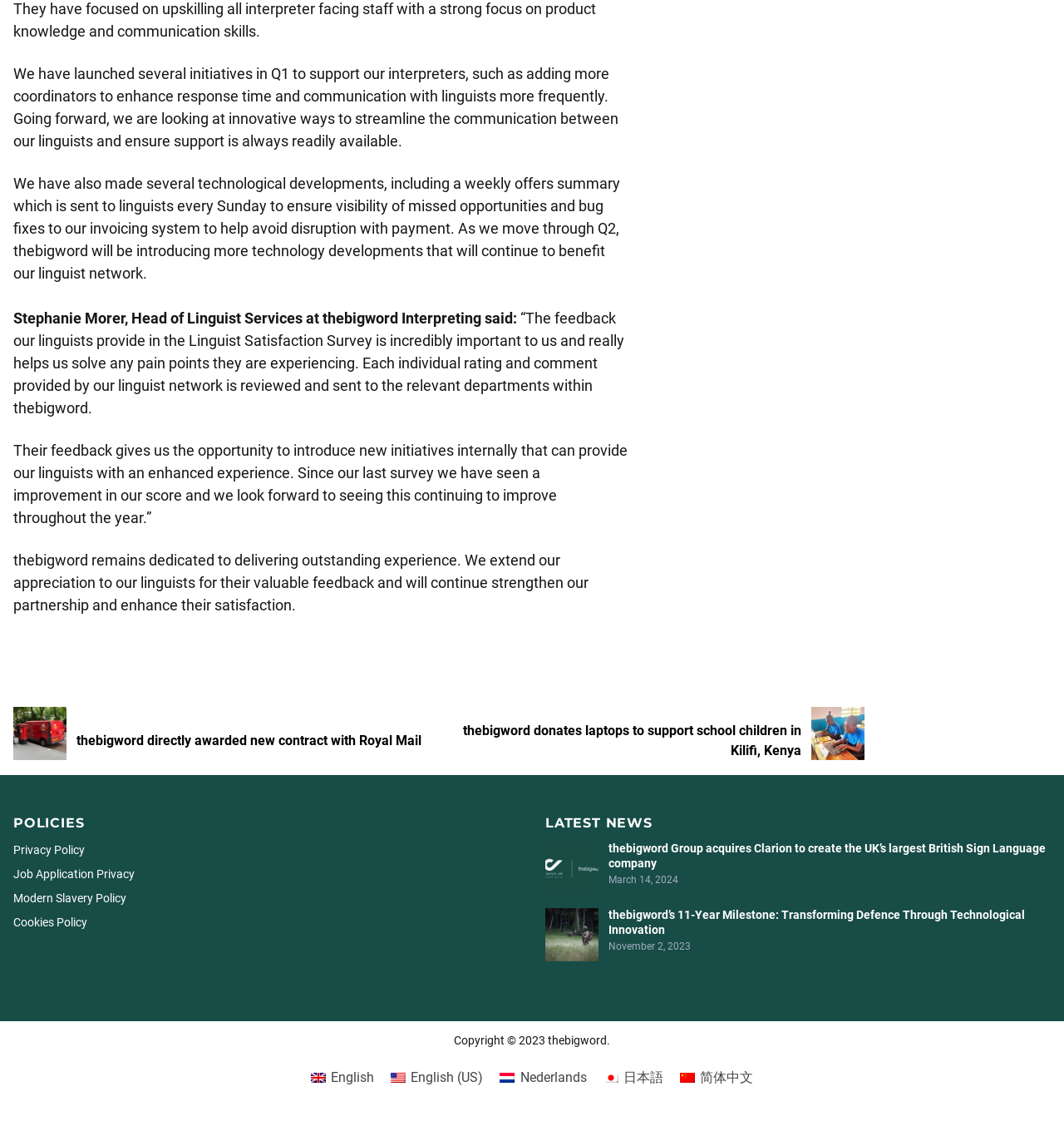Could you specify the bounding box coordinates for the clickable section to complete the following instruction: "Select 'English'"?

[0.284, 0.951, 0.359, 0.972]